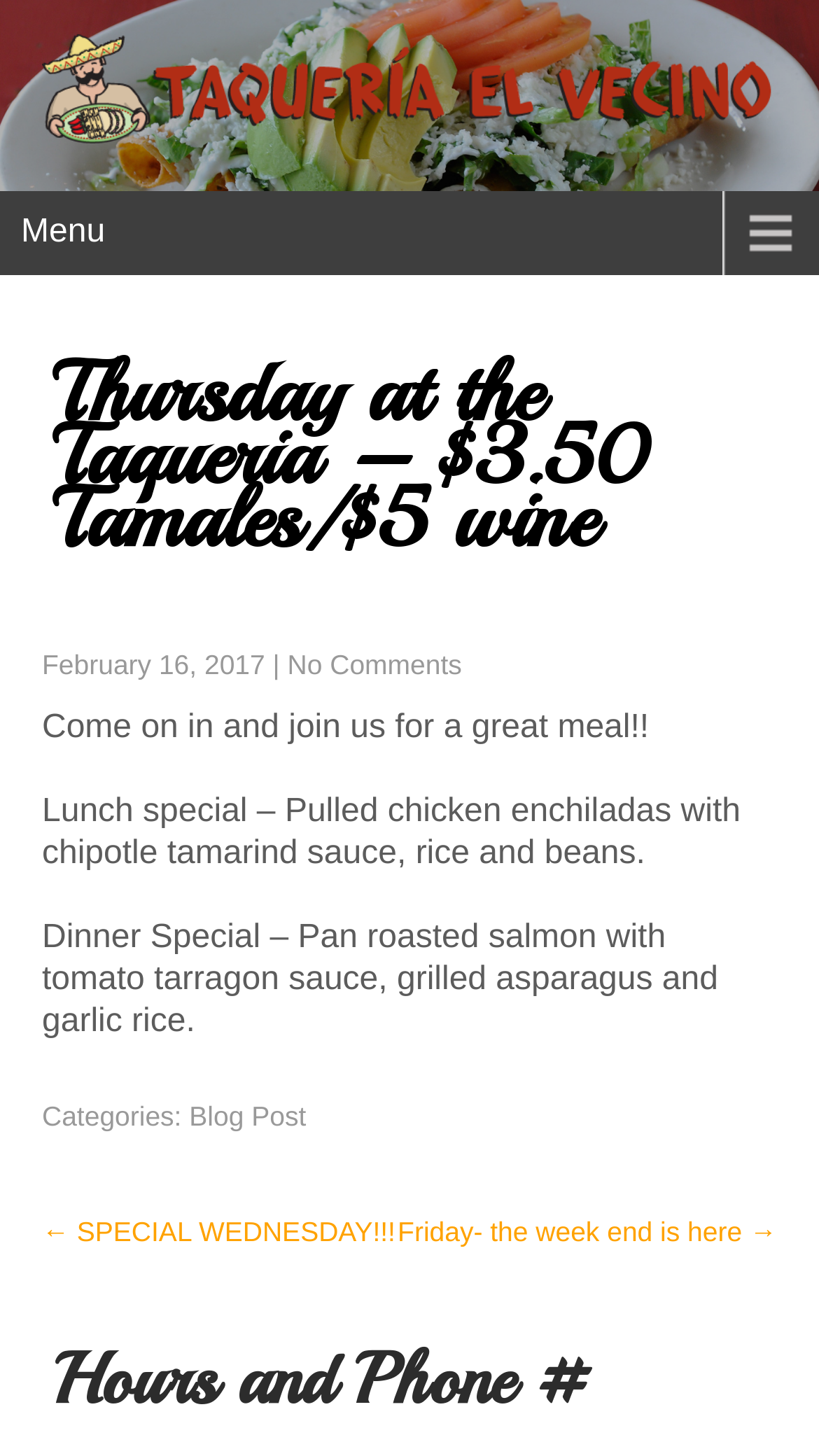Craft a detailed narrative of the webpage's structure and content.

The webpage appears to be a blog post from a restaurant, Taqueria El Vecino, with a focus on their Thursday specials. At the top of the page, there is a logo image and a link to the homepage. Below the logo, there is a navigation menu with a link to the "Menu" page.

The main content of the page is an article with a heading that reads "Thursday at the Taqueria – $3.50 Tamales/$5 wine". Below the heading, there is a date "February 16, 2017" followed by a separator and a link to "No Comments". The main text of the article is divided into three paragraphs. The first paragraph invites readers to come in and join them for a great meal. The second paragraph describes the lunch special, which is pulled chicken enchiladas with chipotle tamarind sauce, rice, and beans. The third paragraph describes the dinner special, which is pan-roasted salmon with tomato tarragon sauce, grilled asparagus, and garlic rice.

To the right of the main text, there is a section with a heading "Categories:" and a link to "Blog Post". At the bottom of the page, there is a footer section with a heading "Post navigation" and two links to navigate to previous and next posts, "SPECIAL WEDNESDAY!!!" and "Friday- the week end is here →".